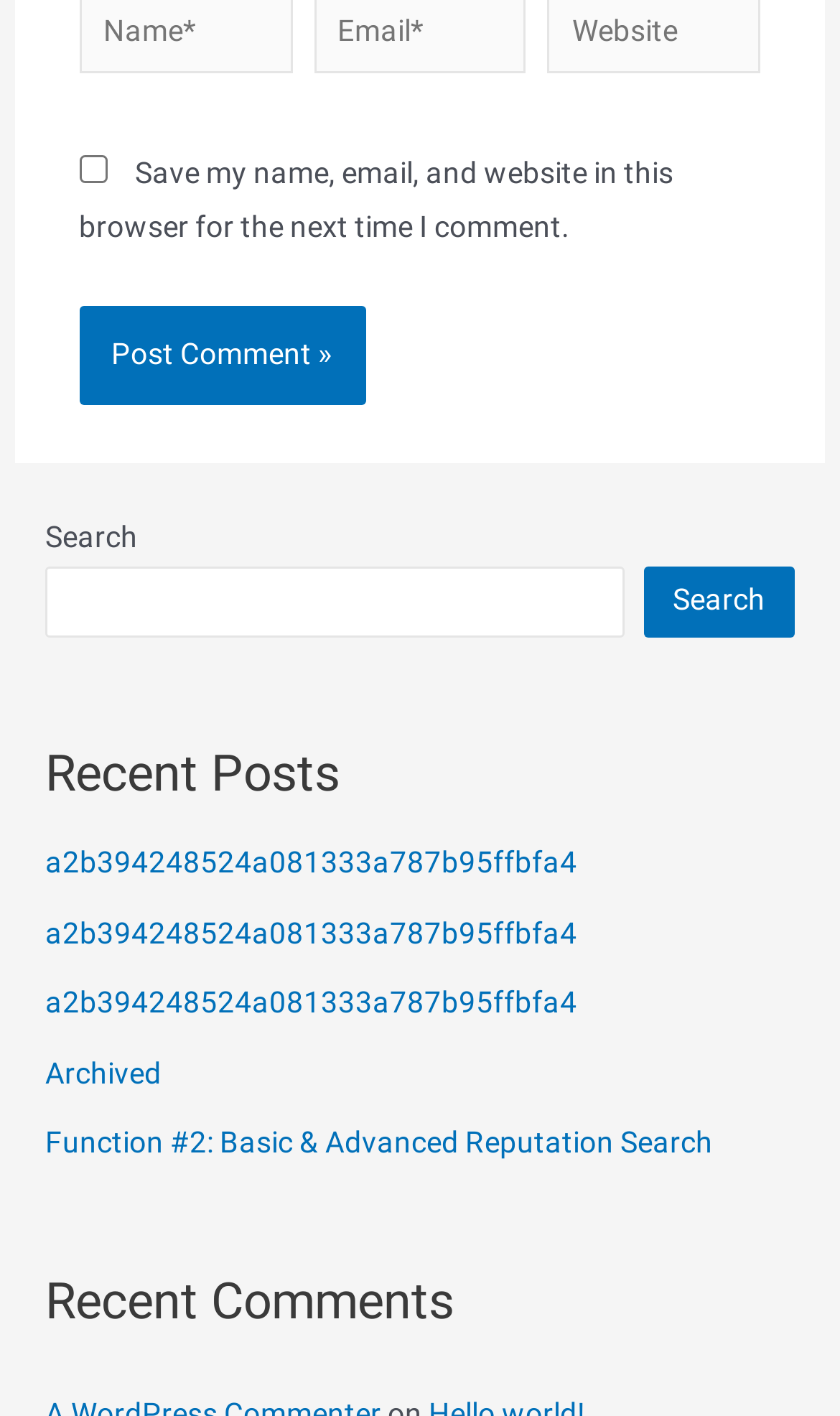How many headings are on the webpage?
Refer to the image and provide a thorough answer to the question.

There are three headings on the webpage: 'Recent Posts', 'Recent Comments', and an unnamed heading above the search box. These headings are identified by their element types as 'heading'.